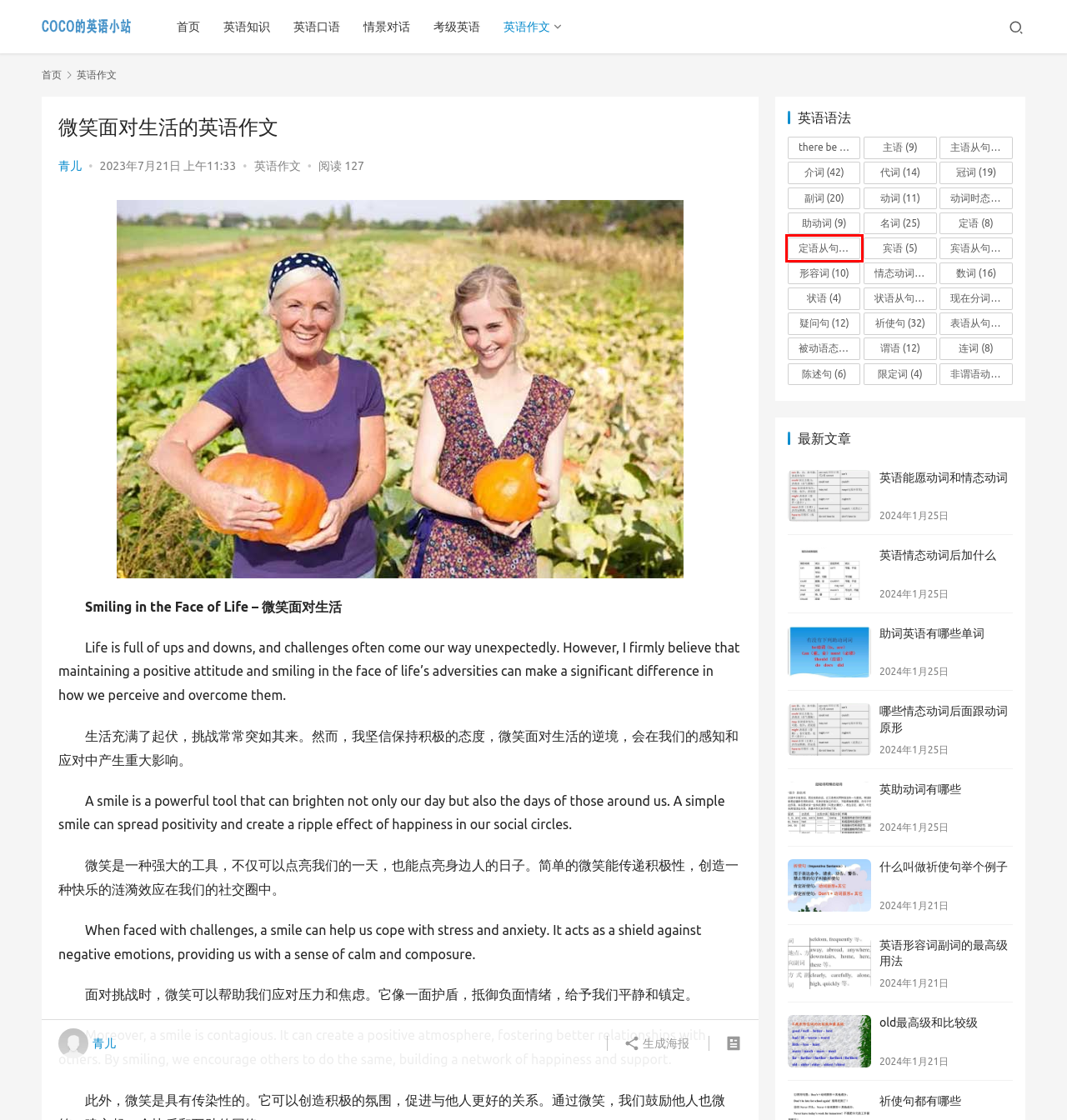You have a screenshot of a webpage where a red bounding box highlights a specific UI element. Identify the description that best matches the resulting webpage after the highlighted element is clicked. The choices are:
A. 代词 | COCO的英语小站
B. 英语能愿动词和情态动词 | COCO的英语小站
C. 定语从句 | COCO的英语小站
D. 表语从句 | COCO的英语小站
E. 助词英语有哪些单词 | COCO的英语小站
F. 英语作文 | COCO的英语小站
G. 陈述句 | COCO的英语小站
H. 情态动词 | COCO的英语小站

C